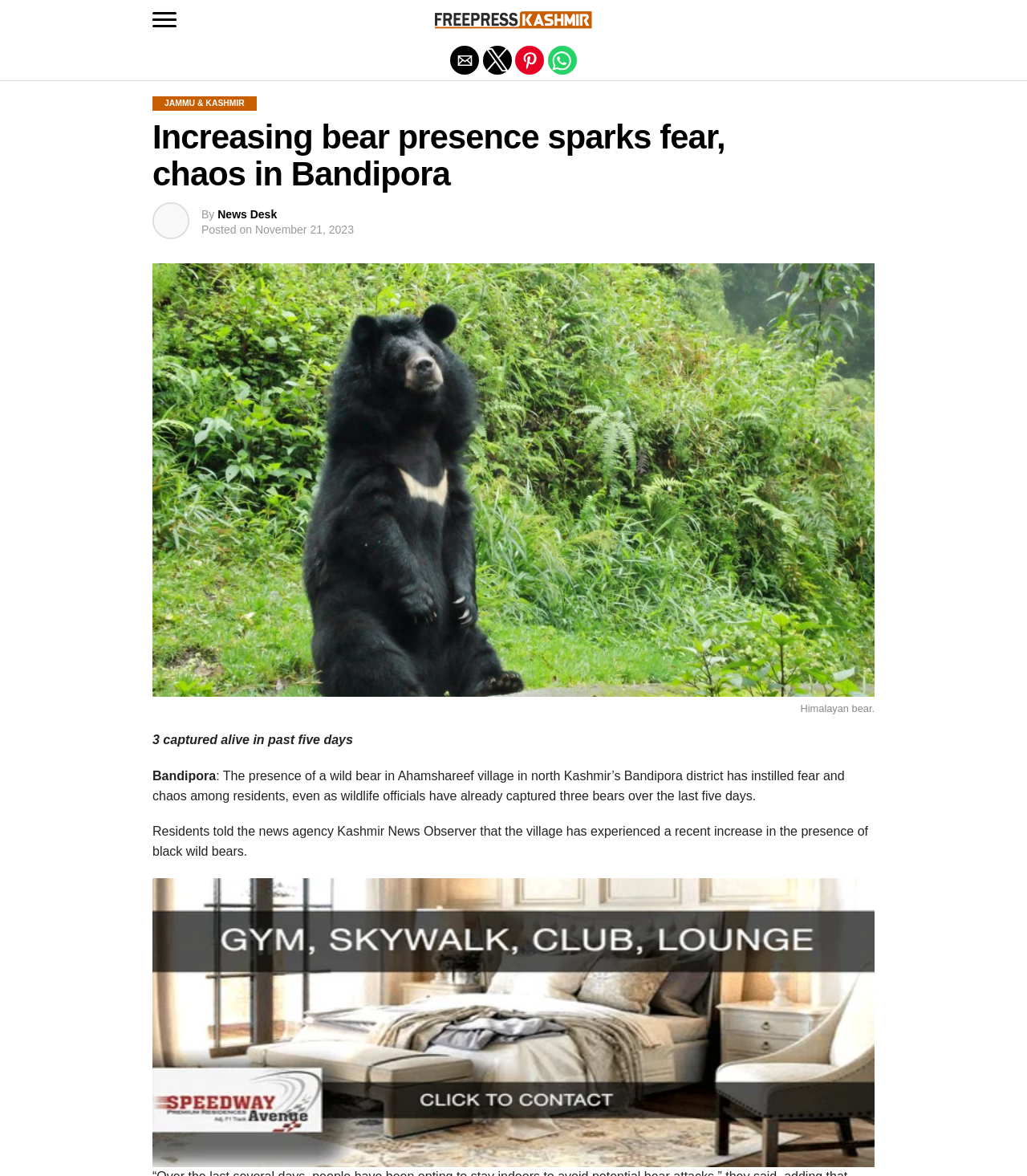From the element description parent_node: Free Press Kashmir, predict the bounding box coordinates of the UI element. The coordinates must be specified in the format (top-left x, top-left y, bottom-right x, bottom-right y) and should be within the 0 to 1 range.

[0.422, 0.025, 0.578, 0.036]